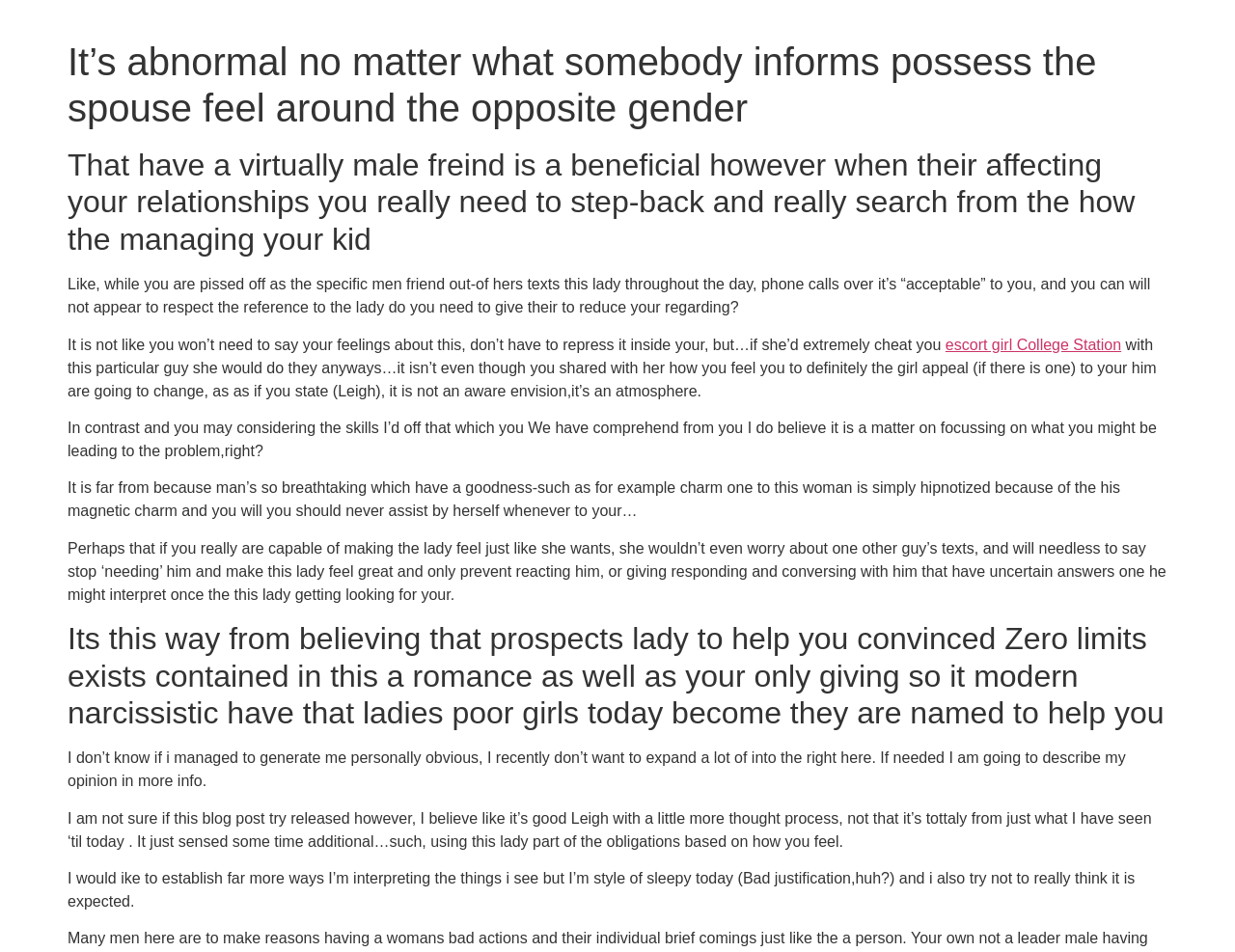Write a detailed summary of the webpage, including text, images, and layout.

This webpage appears to be a blog post or an article discussing relationships and trust issues. At the top, there is a header with the title "It’s abnormal no matter what somebody informs possess the spouse feel around the opposite gender". Below the title, there is a heading that sets the tone for the article, discussing the importance of self-reflection in relationships.

The main content of the webpage is divided into several paragraphs of text, with a few links and headings scattered throughout. The text discusses various aspects of relationships, including trust, communication, and boundaries. The author seems to be offering advice and sharing their perspective on how to navigate complex relationship issues.

There are a total of 7 headings on the page, which break up the content into distinct sections. The headings are positioned at the top of each section, with the corresponding text below. The text is densely packed, with minimal whitespace between paragraphs.

One notable feature of the page is the presence of a link to "escort girl College Station" in the middle of the text. This link appears to be out of place among the surrounding text, which is focused on relationship advice.

Overall, the webpage has a dense, text-heavy layout, with a focus on conveying the author's thoughts and opinions on relationships.